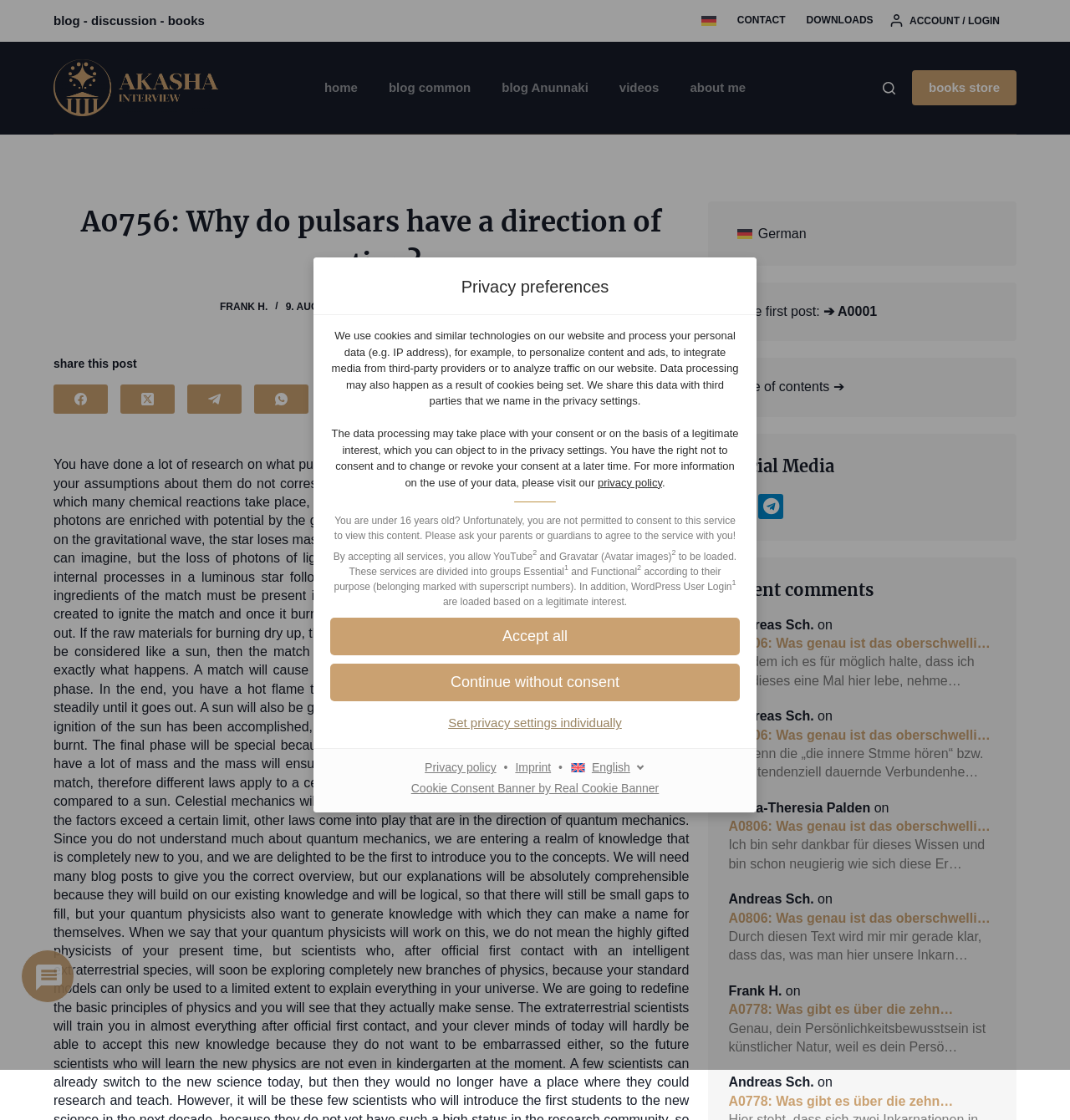Please specify the bounding box coordinates of the area that should be clicked to accomplish the following instruction: "Change language to English". The coordinates should consist of four float numbers between 0 and 1, i.e., [left, top, right, bottom].

[0.533, 0.676, 0.603, 0.695]